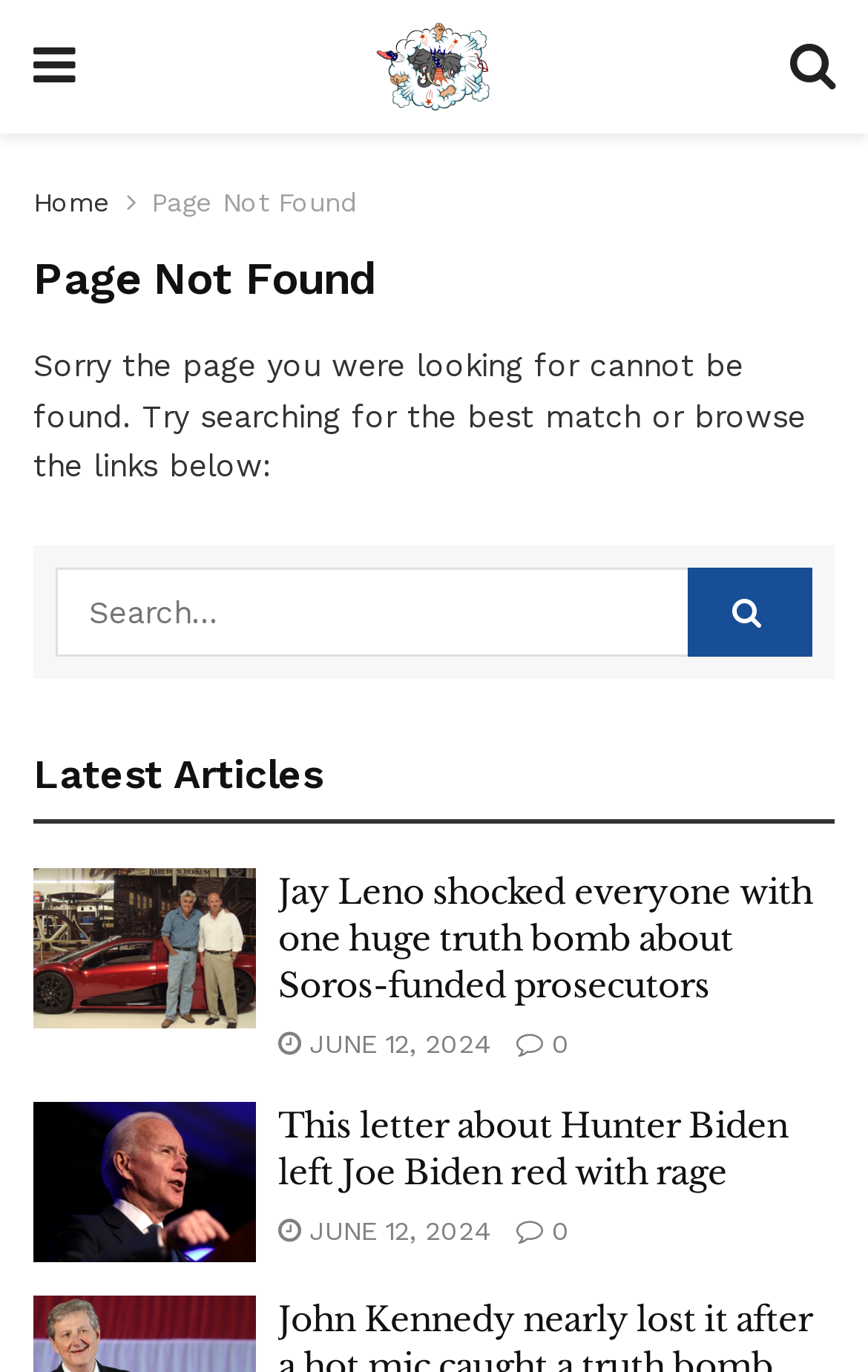Show me the bounding box coordinates of the clickable region to achieve the task as per the instruction: "read comments".

None